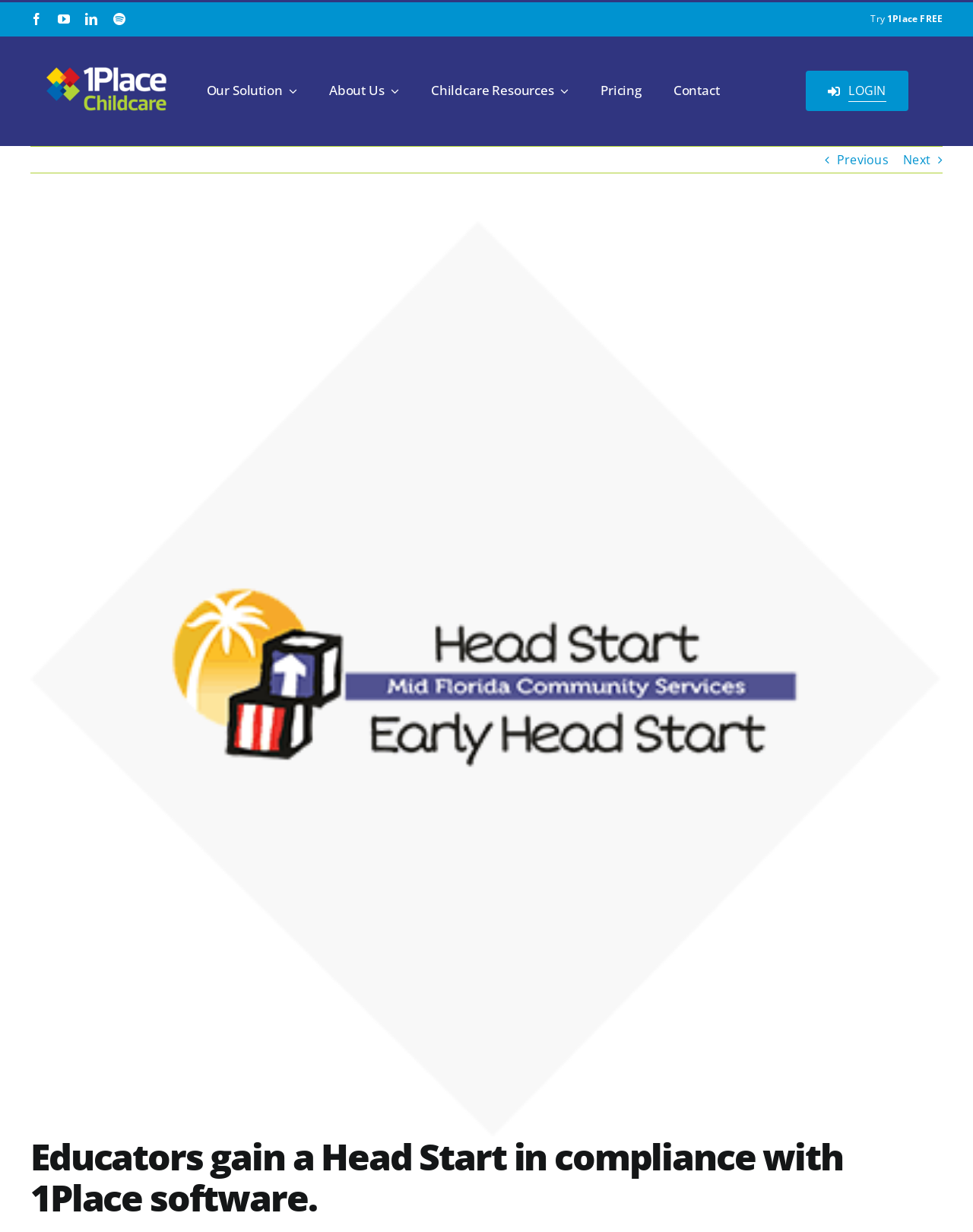What is the name of the software mentioned?
Answer the question with just one word or phrase using the image.

1Place